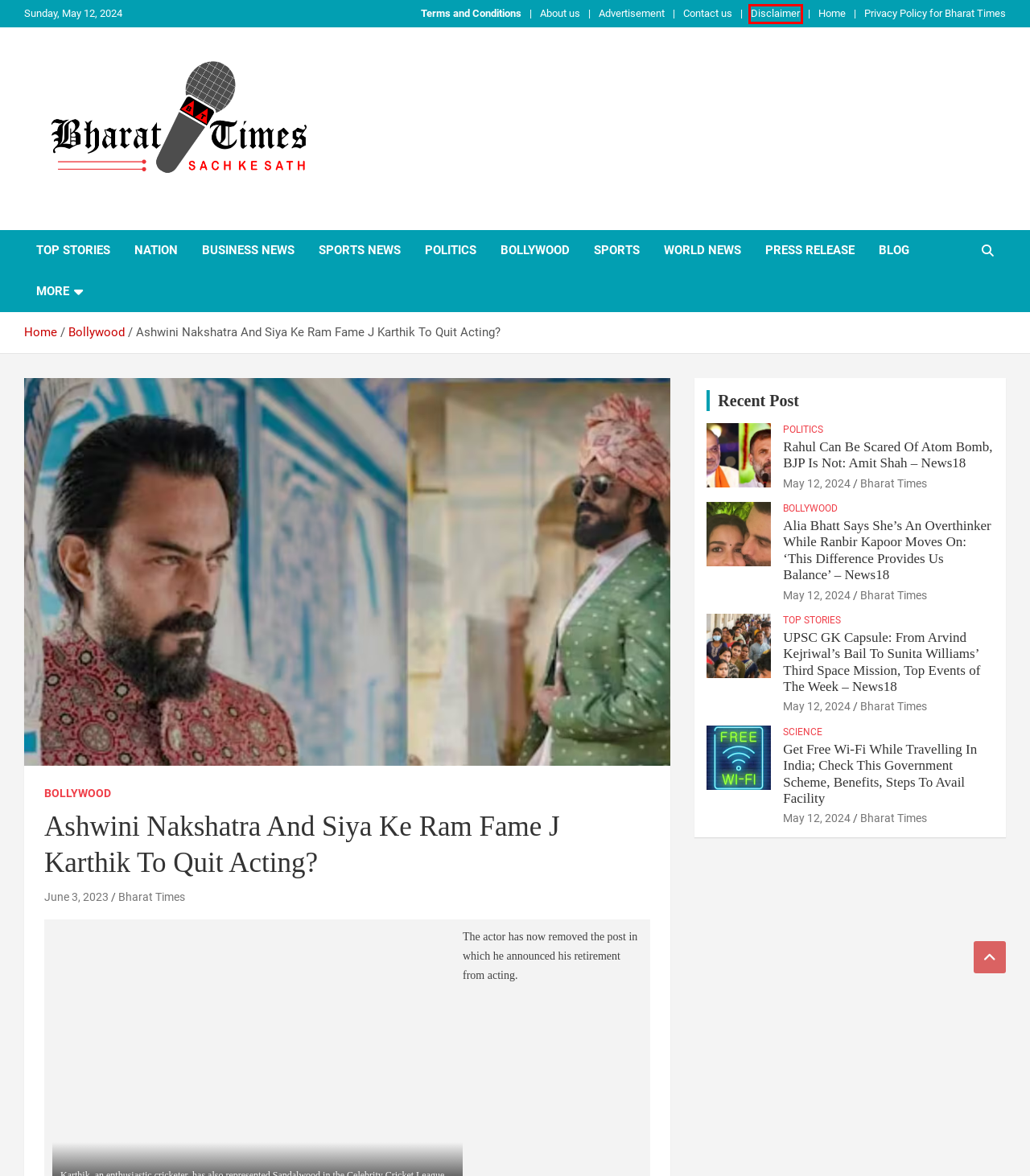A screenshot of a webpage is given with a red bounding box around a UI element. Choose the description that best matches the new webpage shown after clicking the element within the red bounding box. Here are the candidates:
A. Bollywood - Bharat Times
B. Disclaimer - Bharat Times
C. Top Stories - Bharat Times
D. Privacy Policy for Bharat Times - Bharat Times
E. World News - Bharat Times
F. Press Release - Bharat Times
G. Advertisement - Bharat Times
H. Rahul Can Be Scared Of Atom Bomb, BJP Is Not: Amit Shah - News18 - Bharat Times

B